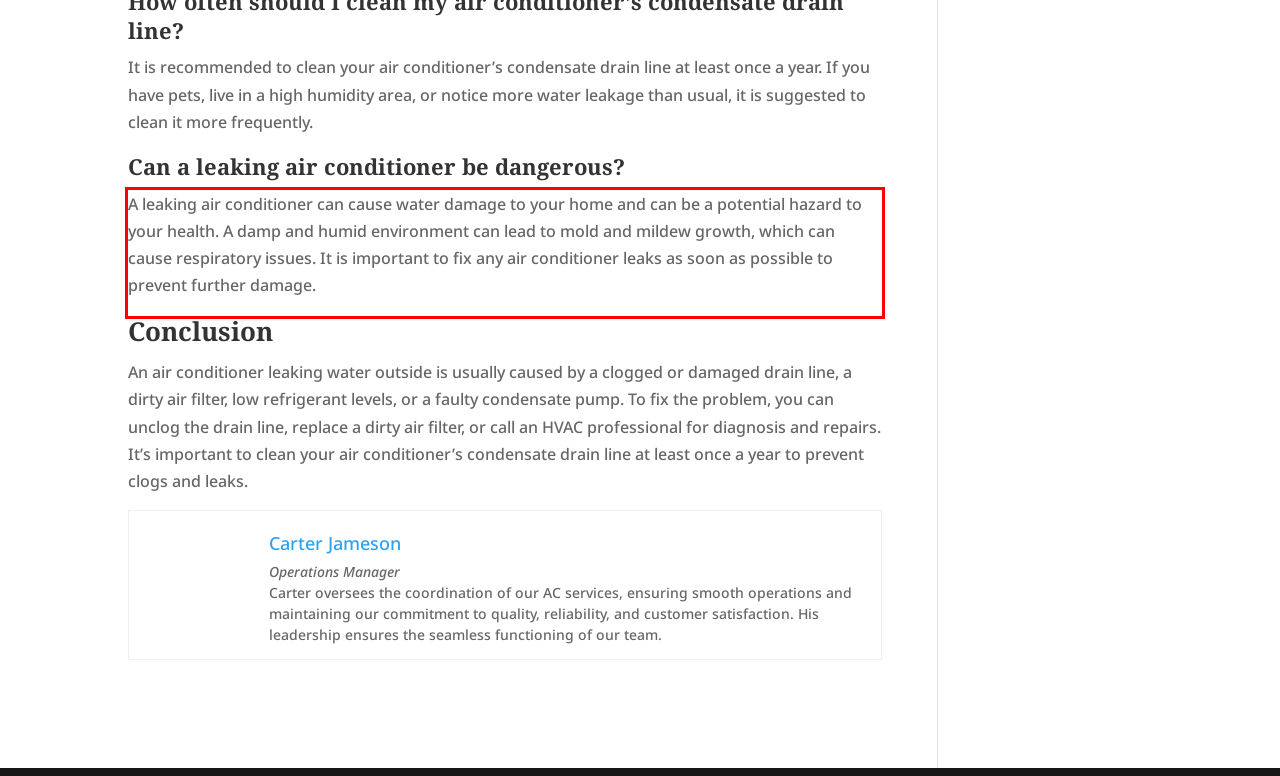You have a screenshot of a webpage where a UI element is enclosed in a red rectangle. Perform OCR to capture the text inside this red rectangle.

A leaking air conditioner can cause water damage to your home and can be a potential hazard to your health. A damp and humid environment can lead to mold and mildew growth, which can cause respiratory issues. It is important to fix any air conditioner leaks as soon as possible to prevent further damage.